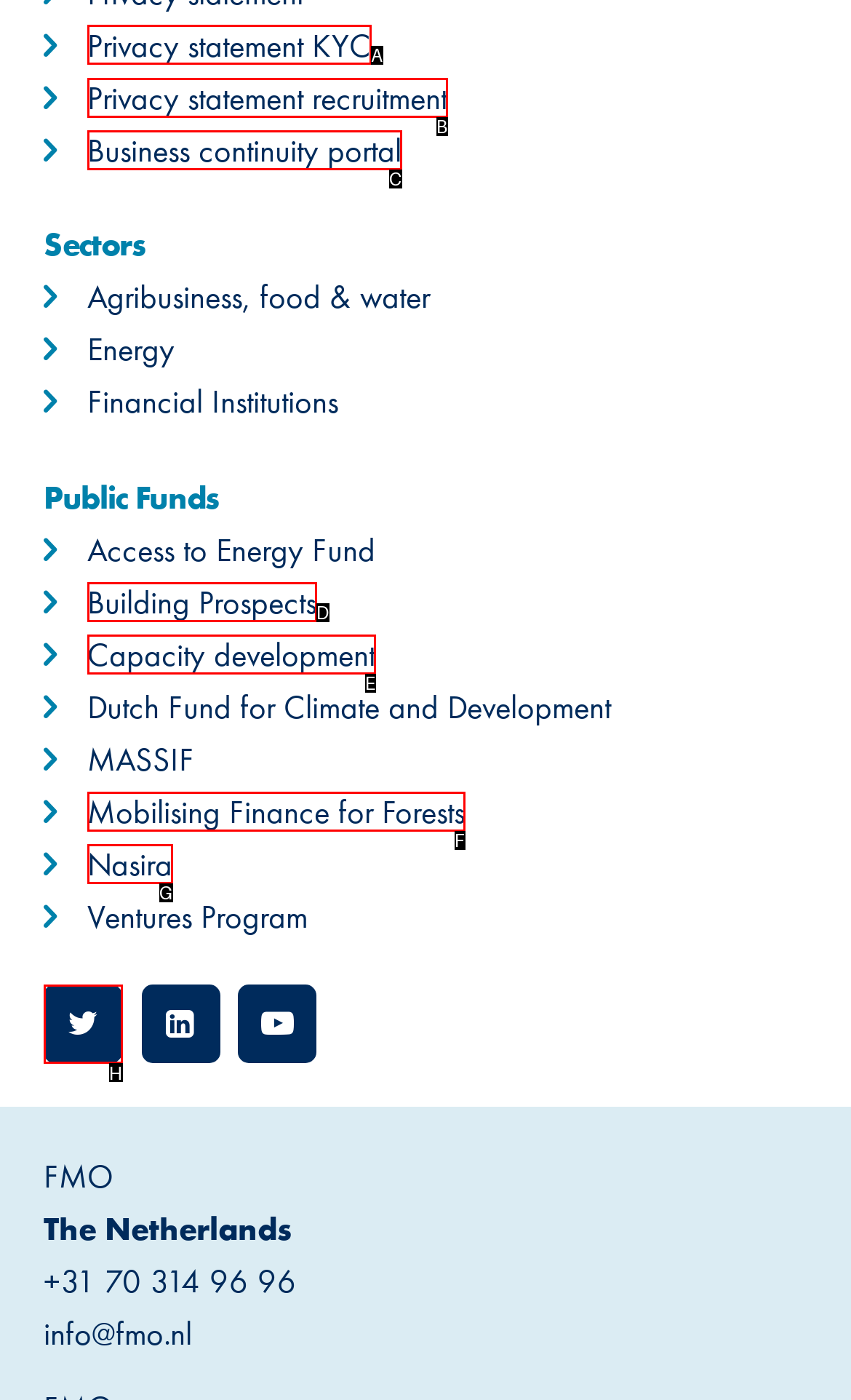Choose the letter of the UI element necessary for this task: View privacy statement for KYC
Answer with the correct letter.

A